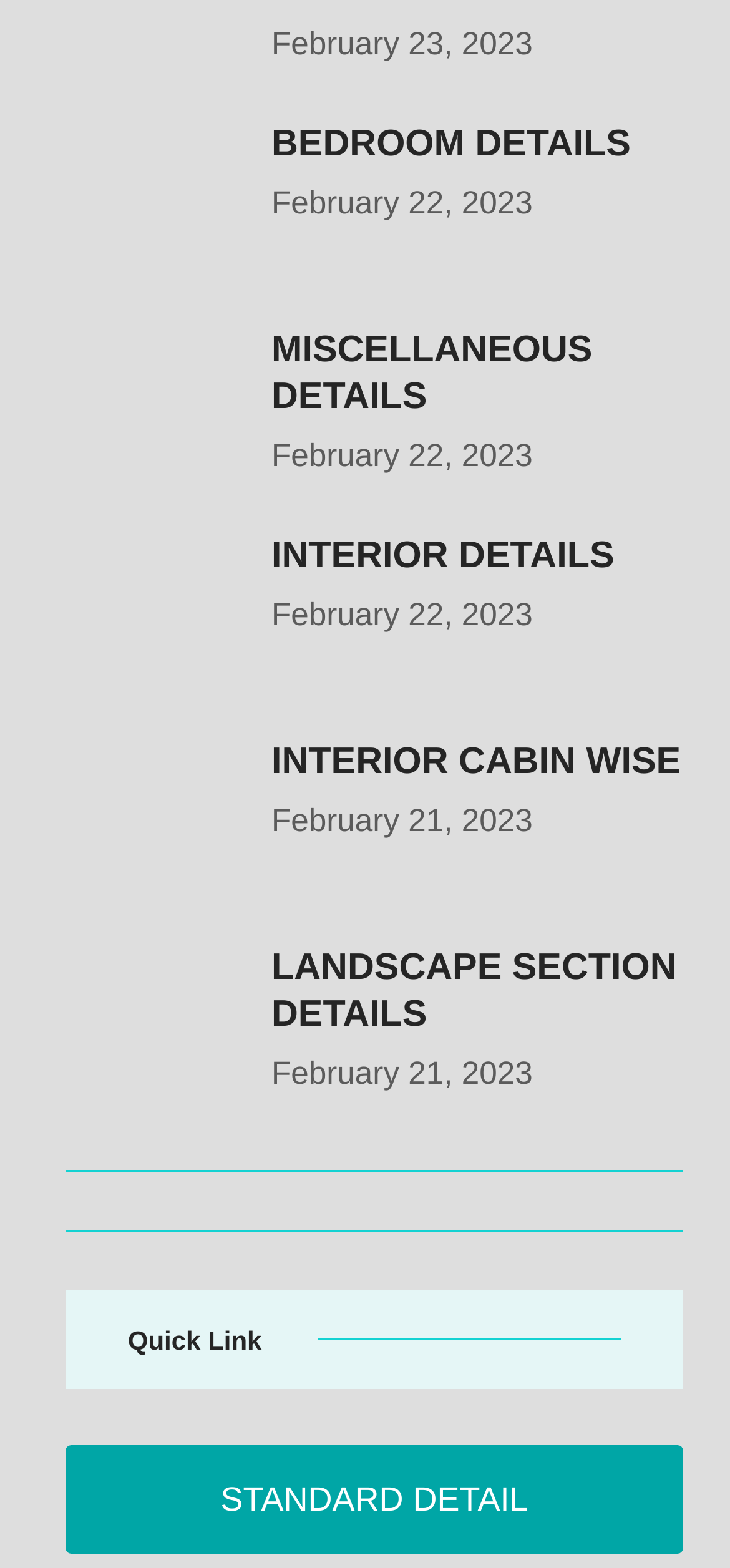Determine the bounding box coordinates for the UI element matching this description: "Ideas for decorating".

None